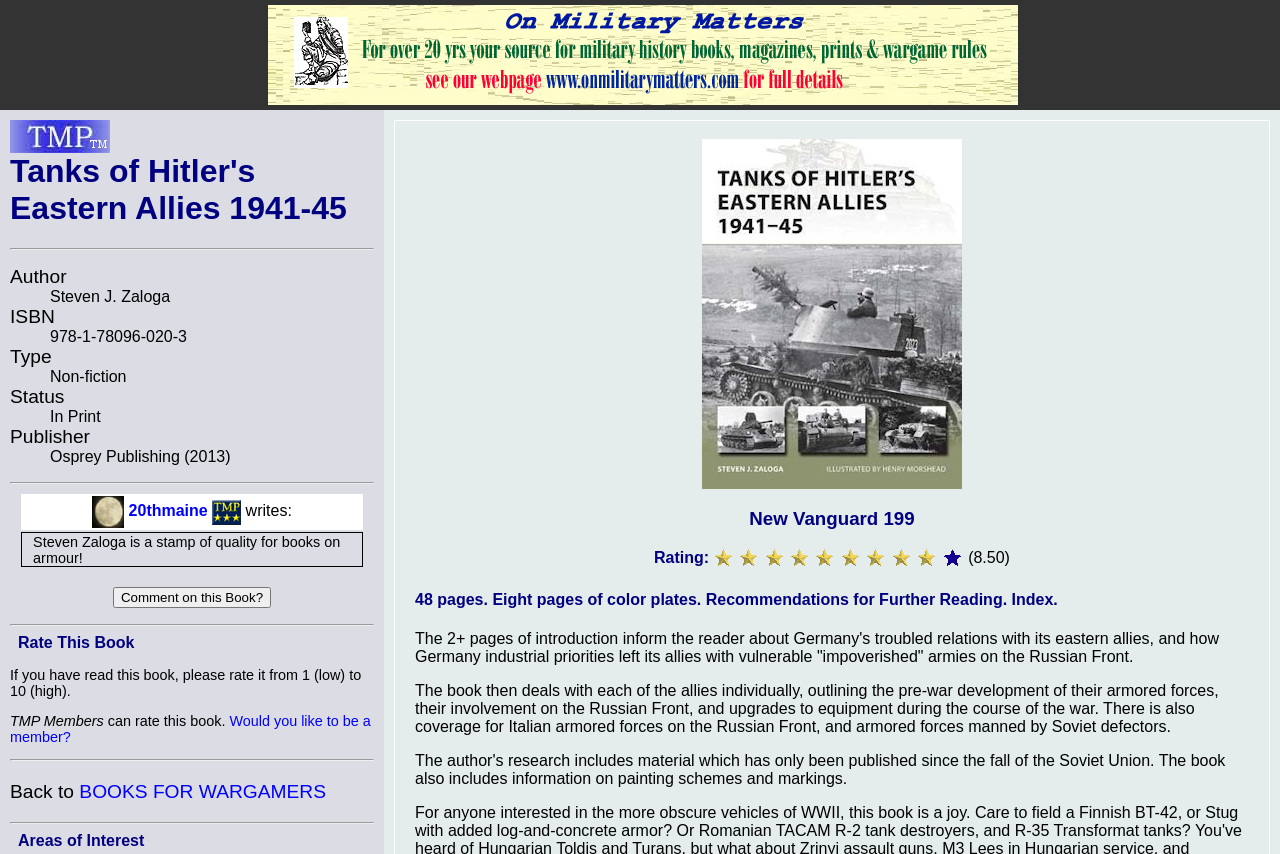From the screenshot, find the bounding box of the UI element matching this description: "alt="Help support TMP"". Supply the bounding box coordinates in the form [left, top, right, bottom], each a float between 0 and 1.

[0.209, 0.053, 0.795, 0.073]